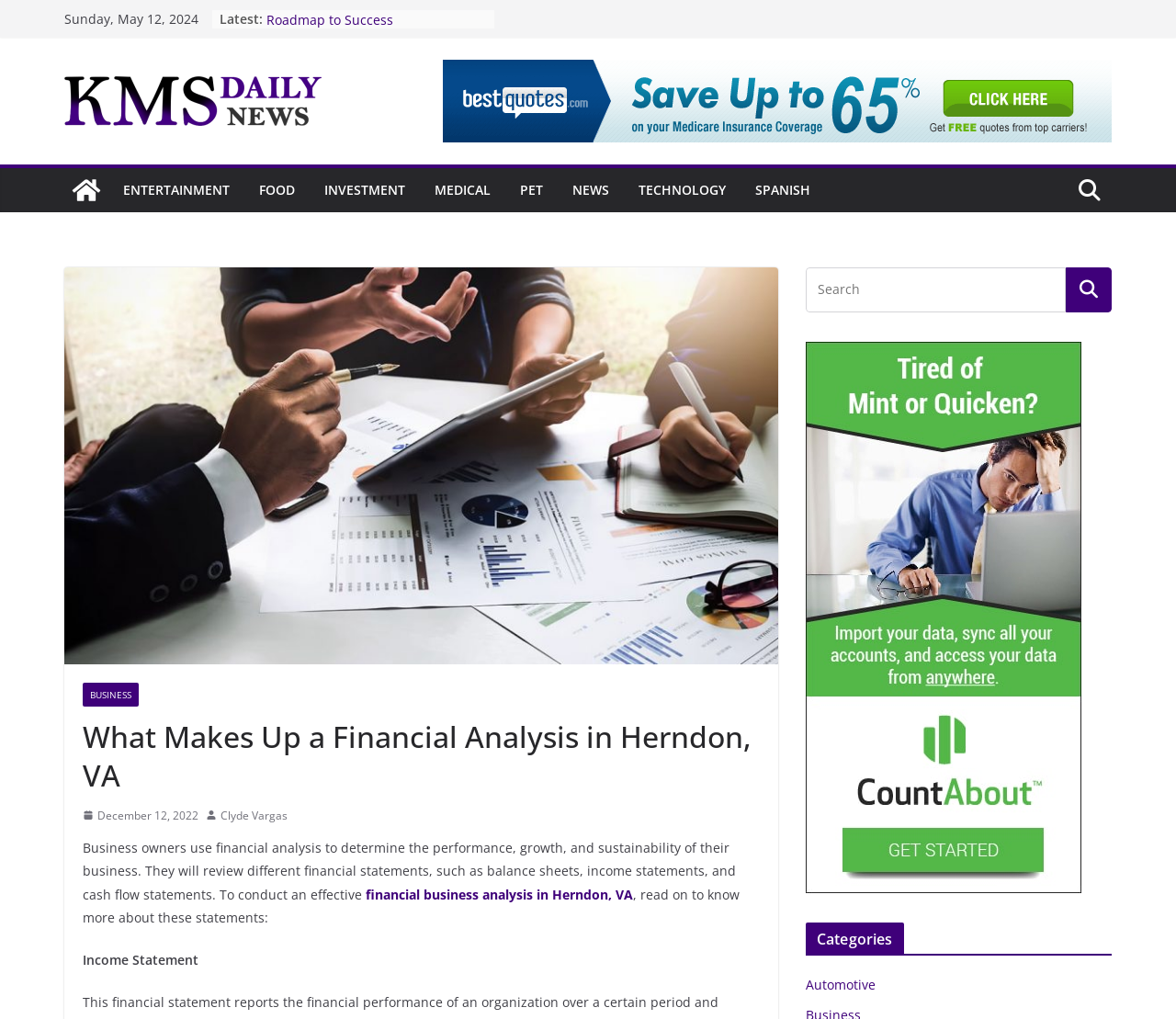Please provide a brief answer to the following inquiry using a single word or phrase:
What is the topic of the article?

Financial analysis